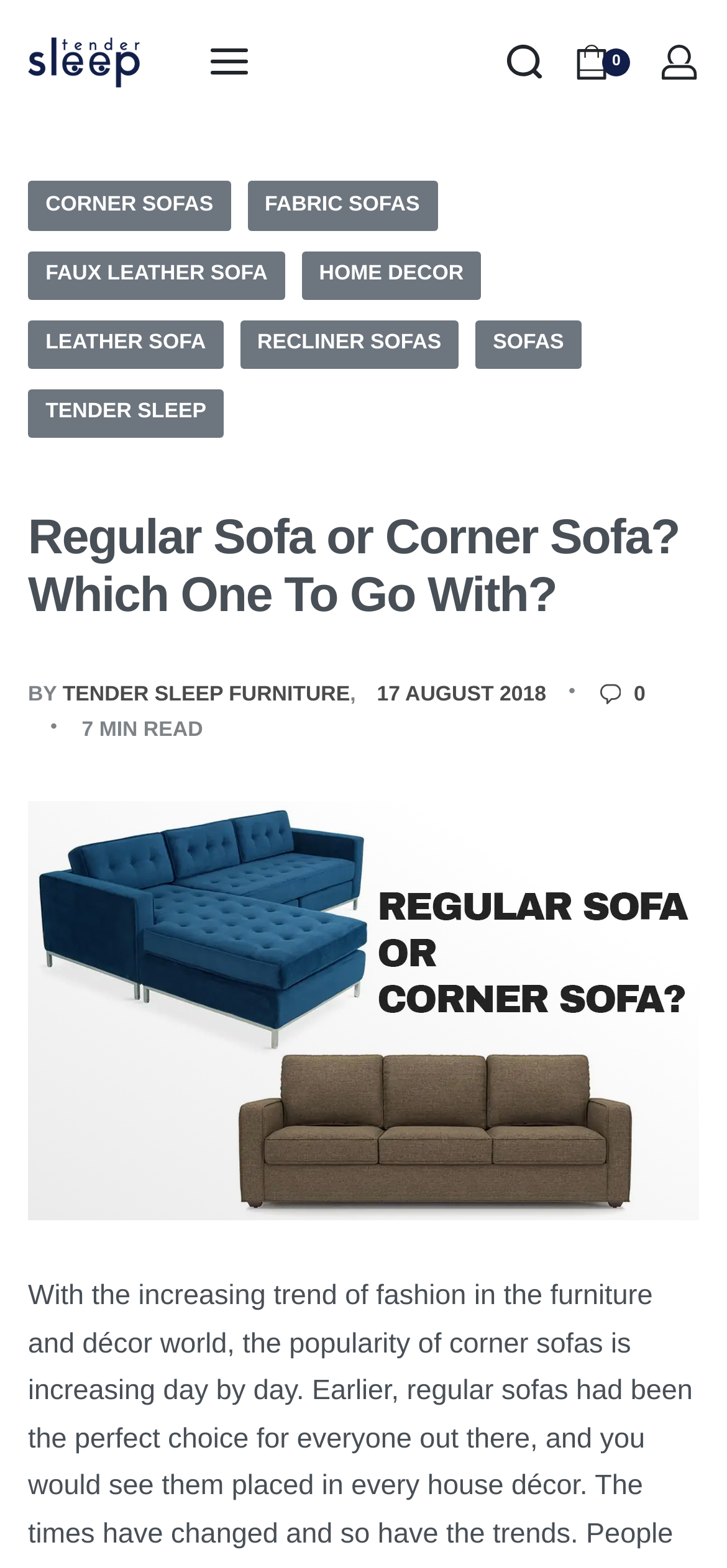Give a complete and precise description of the webpage's appearance.

This webpage is about comparing regular sofas and corner sofas, discussing their pros and cons to help readers decide which one to invest in. At the top left, there is a link to "Tender Sleep Furniture" accompanied by an image with the same name. Next to it, there are three buttons: "Open menu", "Search open", and "Open cart" with a "0" indicator. On the top right, there is a button labeled "ACCOUNT".

Below the top section, there is a header with multiple links to different categories, including "CORNER SOFAS", "FABRIC SOFAS", "FAUX LEATHER SOFA", and more. Underneath the header, there is a heading that reads "Regular Sofa or Corner Sofa? Which One To Go With?" followed by the author's name "BY TENDER SLEEP FURNITURE" and the date "17 AUGUST 2018". The article's reading time is indicated as "7 MIN READ".

The main content of the article is accompanied by a large figure that spans the entire width of the page, featuring an image related to regular sofas and corner sofas.